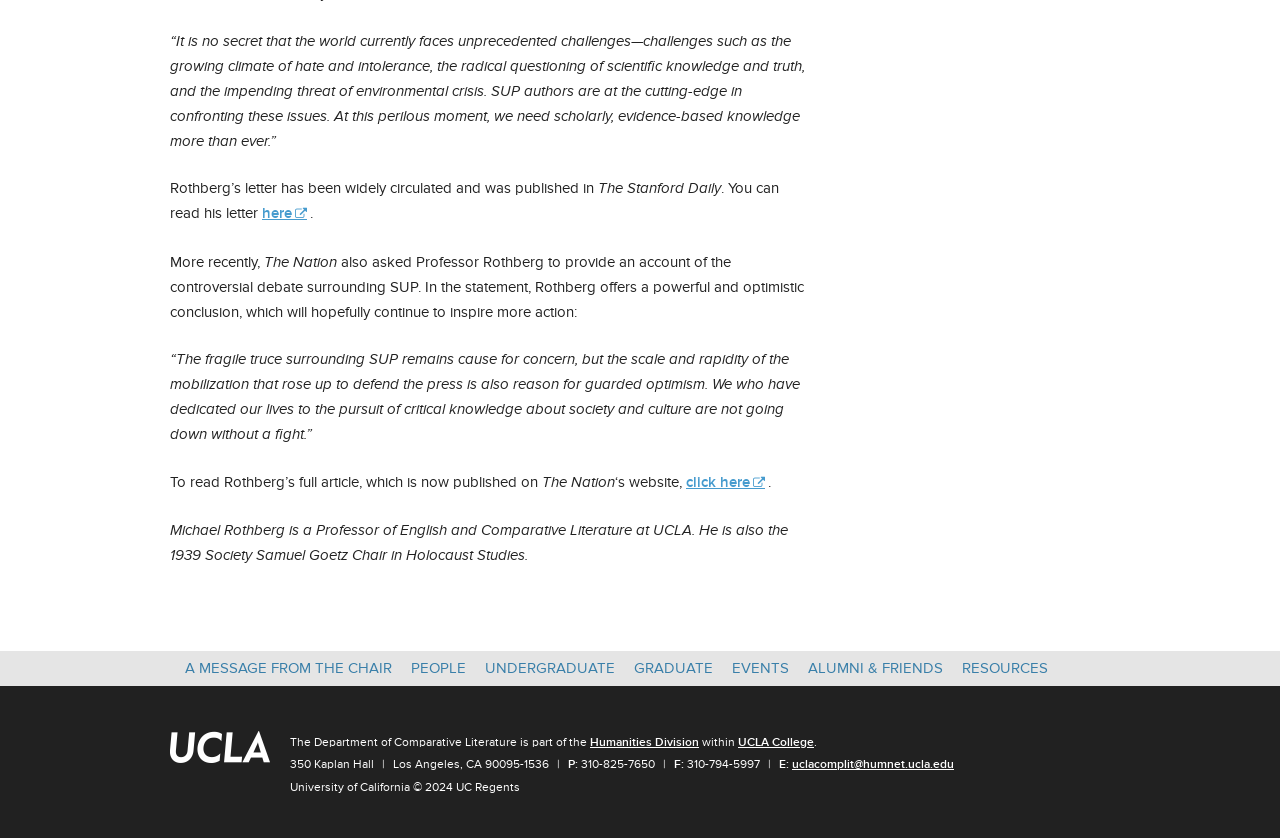Please identify the bounding box coordinates of the element's region that I should click in order to complete the following instruction: "Click on 'Contest Rules'". The bounding box coordinates consist of four float numbers between 0 and 1, i.e., [left, top, right, bottom].

None